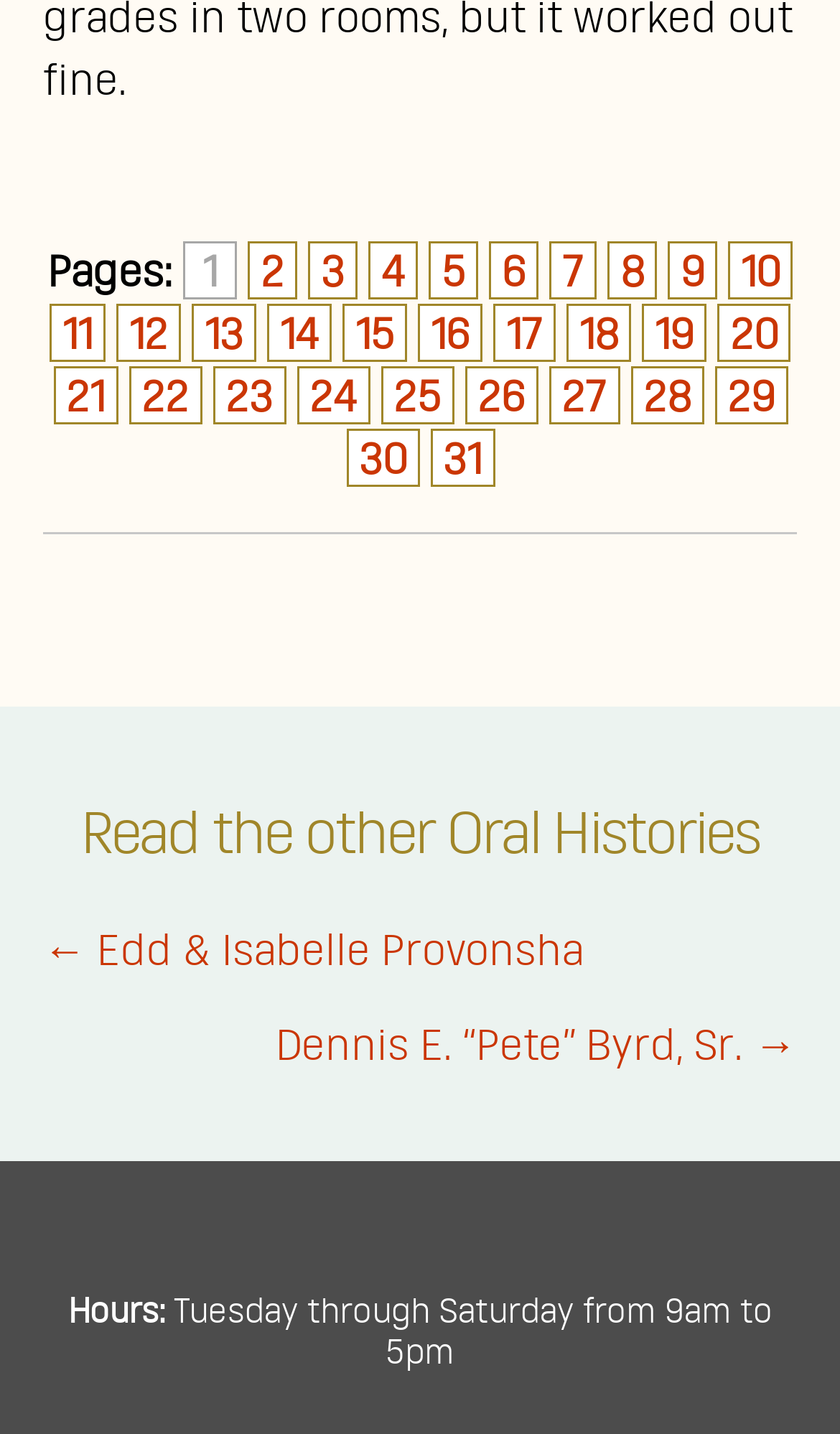Find the bounding box coordinates of the clickable region needed to perform the following instruction: "view 2004 trip to New Orleans". The coordinates should be provided as four float numbers between 0 and 1, i.e., [left, top, right, bottom].

None